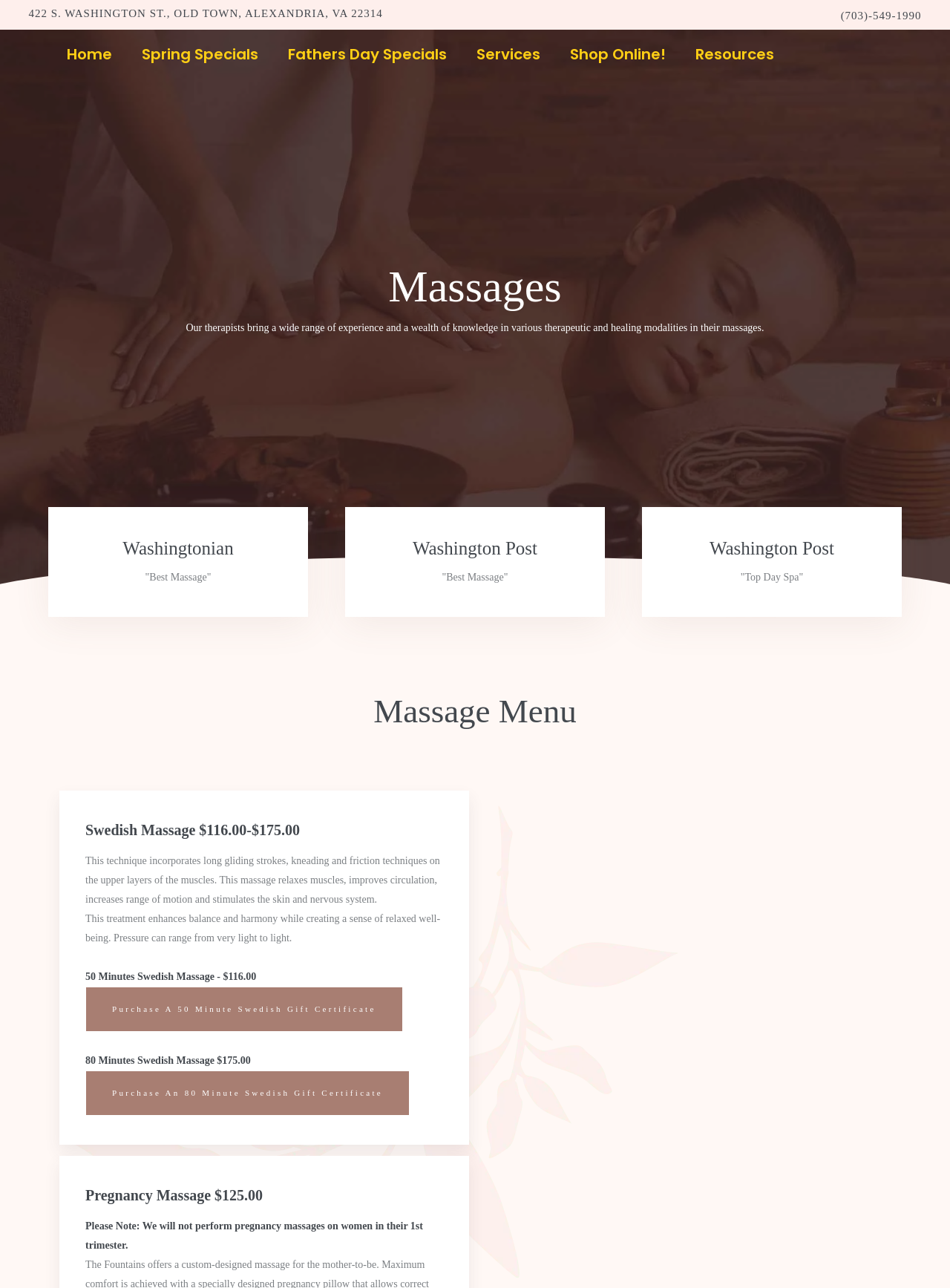Please specify the bounding box coordinates of the region to click in order to perform the following instruction: "Click the 'Home' link".

[0.055, 0.029, 0.134, 0.055]